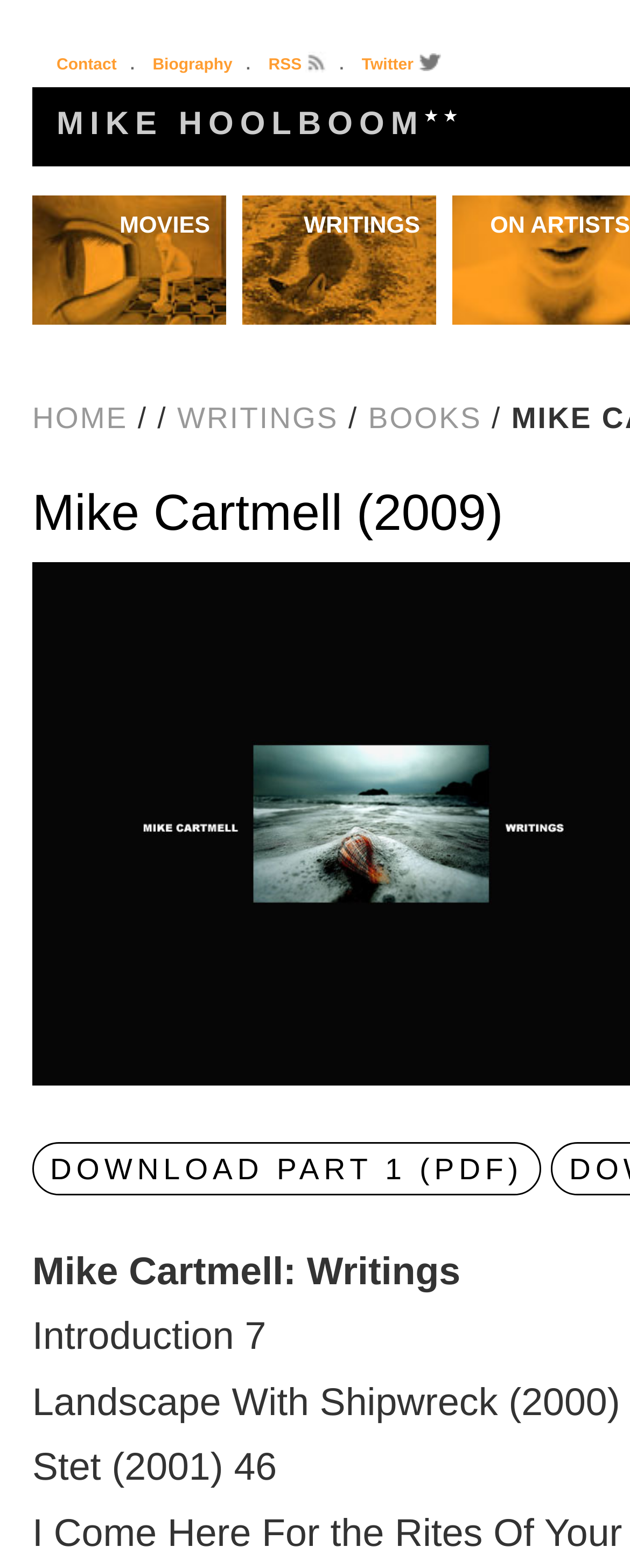Determine the primary headline of the webpage.

Mike Cartmell (2009)